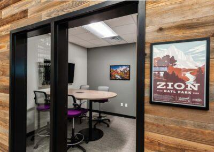What is the dominant color of the chairs in the conference room? Examine the screenshot and reply using just one word or a brief phrase.

Purple